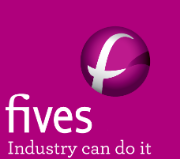What sectors does Fives provide innovative solutions for?
Using the image as a reference, give an elaborate response to the question.

According to the caption, Fives is a global industrial engineering group that focuses on providing innovative solutions across various sectors, including energy and cryogenics, which indicates the company's expertise in these specific areas.